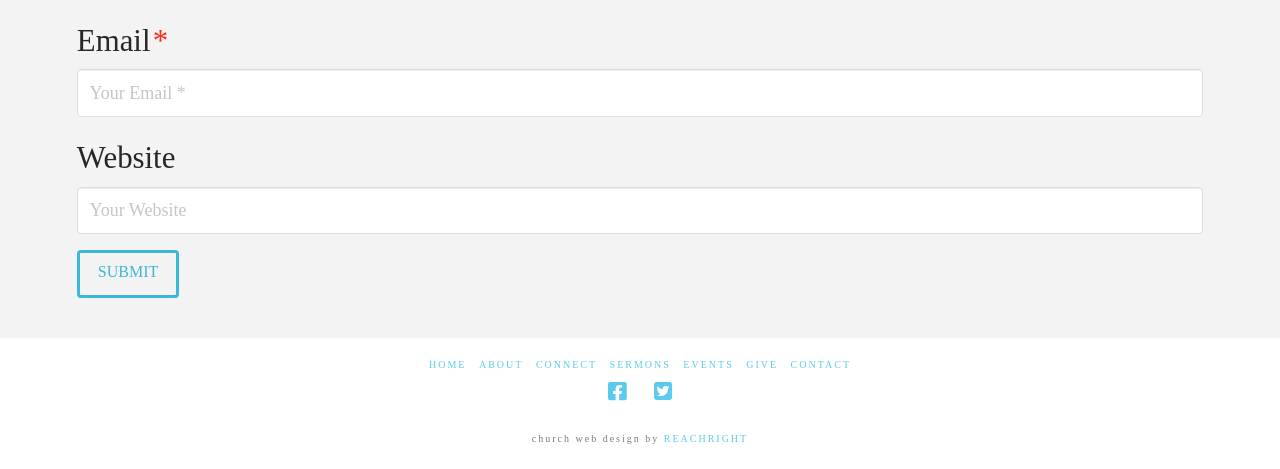Please identify the bounding box coordinates of the element's region that needs to be clicked to fulfill the following instruction: "Check the sermons". The bounding box coordinates should consist of four float numbers between 0 and 1, i.e., [left, top, right, bottom].

[0.476, 0.764, 0.524, 0.792]